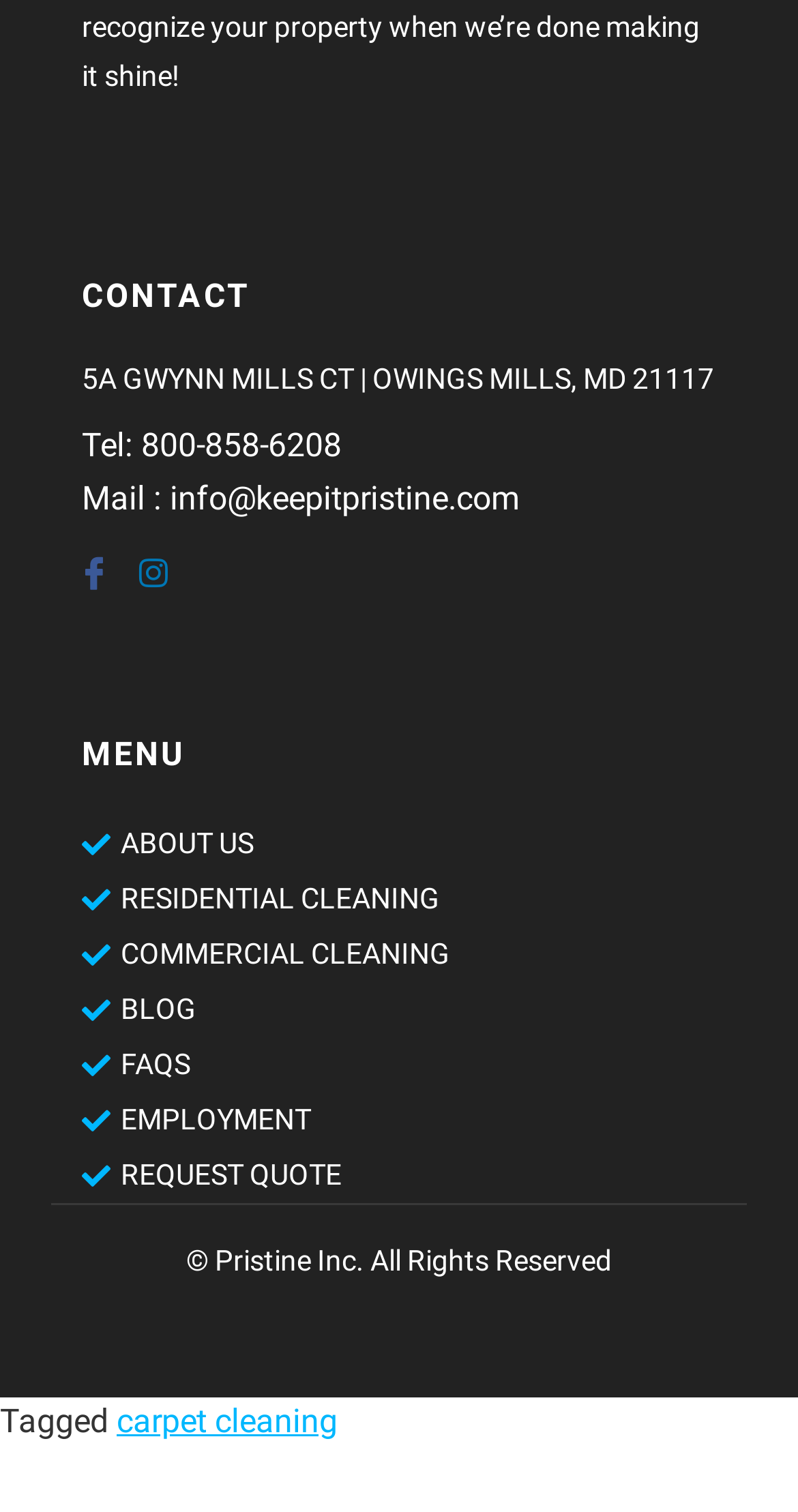What is the company's address?
Can you provide a detailed and comprehensive answer to the question?

The company's address can be found in the contact information section, which is located at the top of the webpage, where it says '5A Gwynn Mills CT | Owings Mills, MD 21117'.